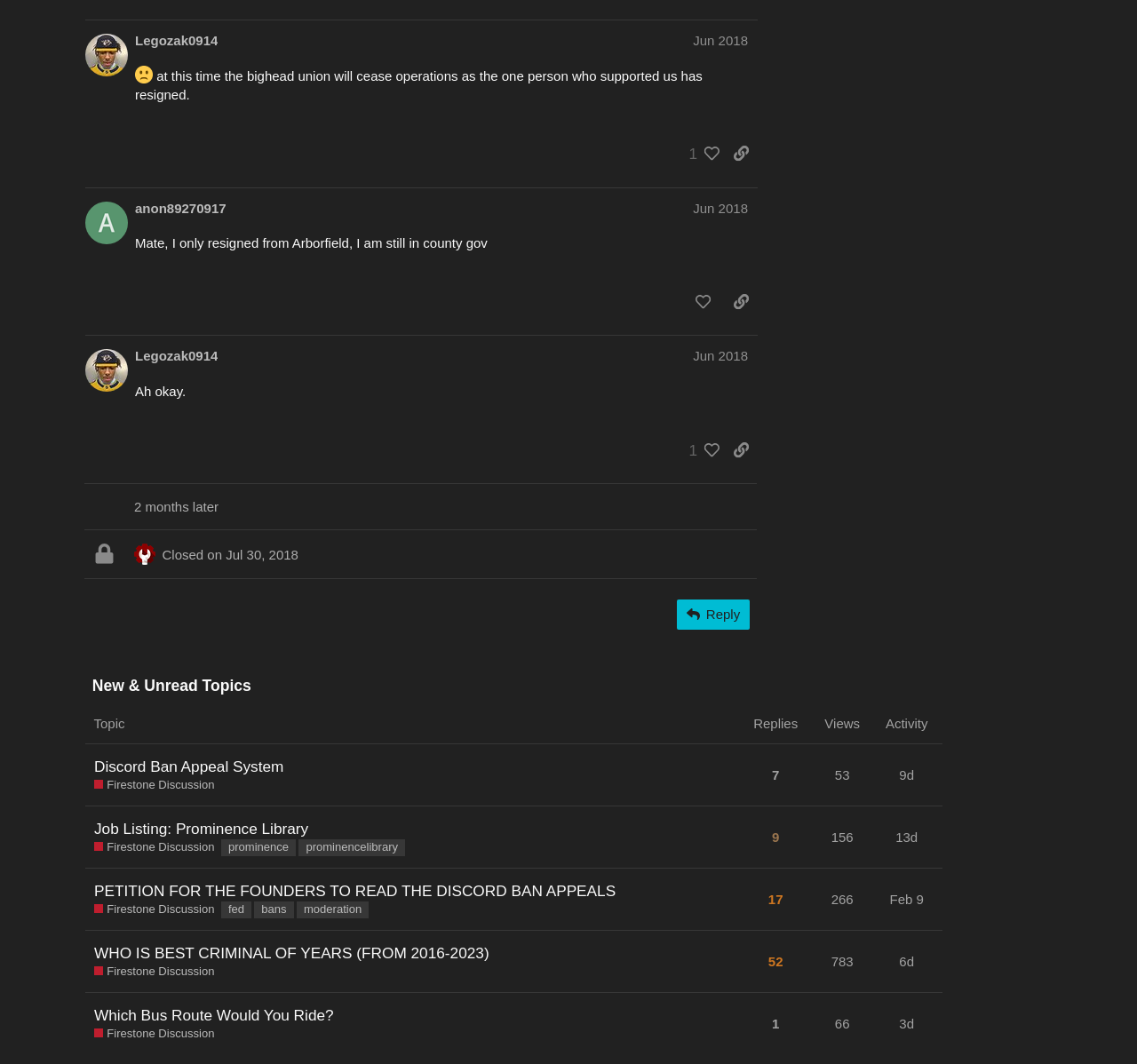Determine the bounding box for the UI element that matches this description: "6d".

[0.787, 0.884, 0.808, 0.923]